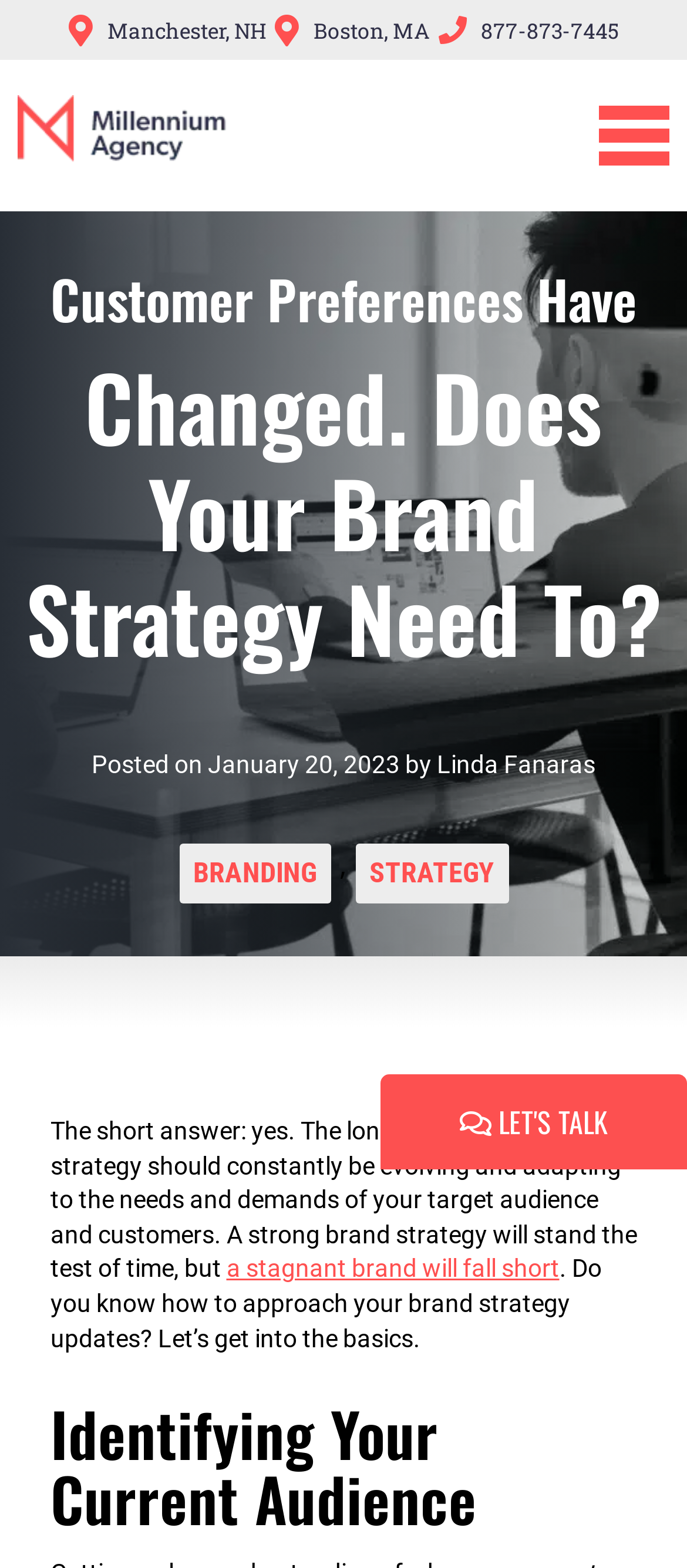What is the topic of the article?
Using the image, answer in one word or phrase.

Brand Strategy